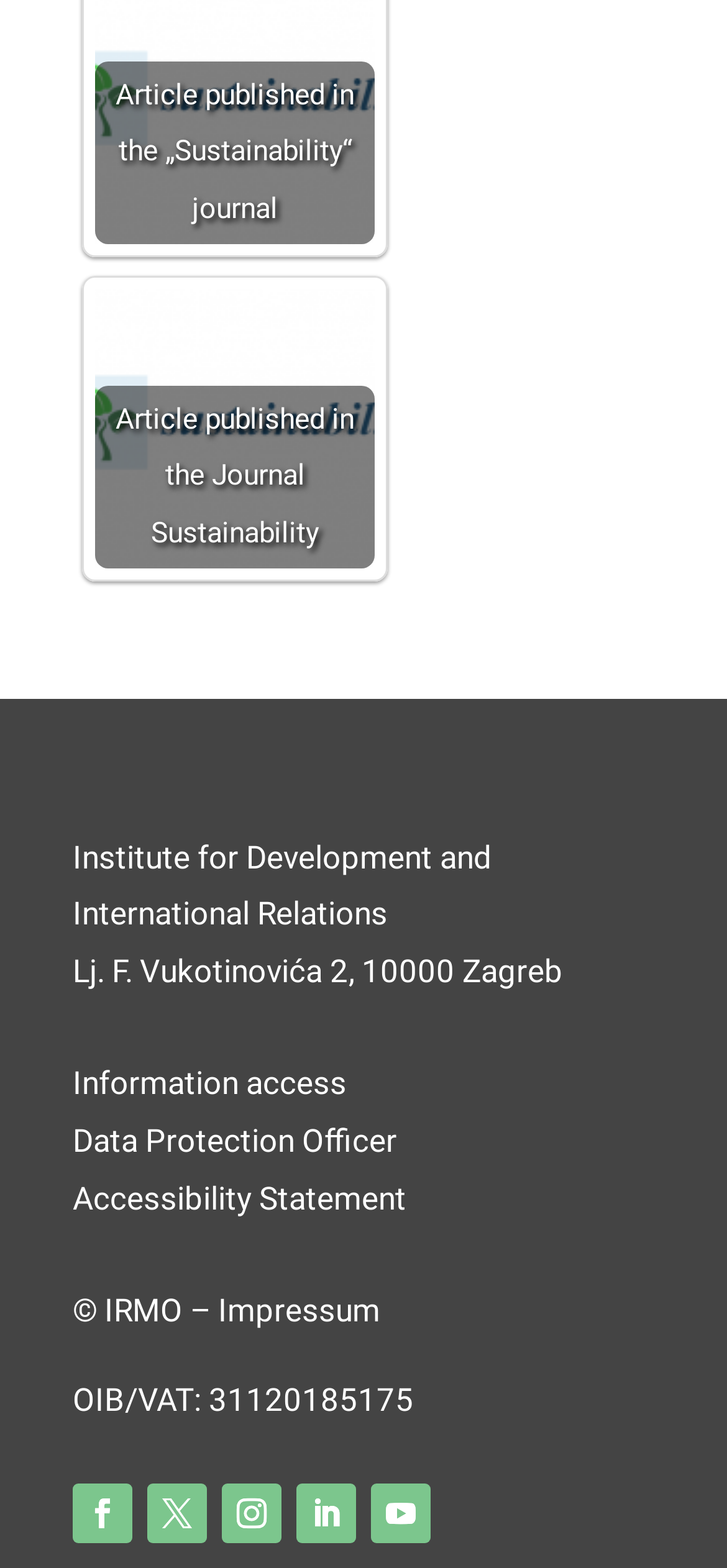Determine the bounding box coordinates of the clickable element to achieve the following action: 'Read Accessibility Statement'. Provide the coordinates as four float values between 0 and 1, formatted as [left, top, right, bottom].

[0.1, 0.752, 0.569, 0.776]